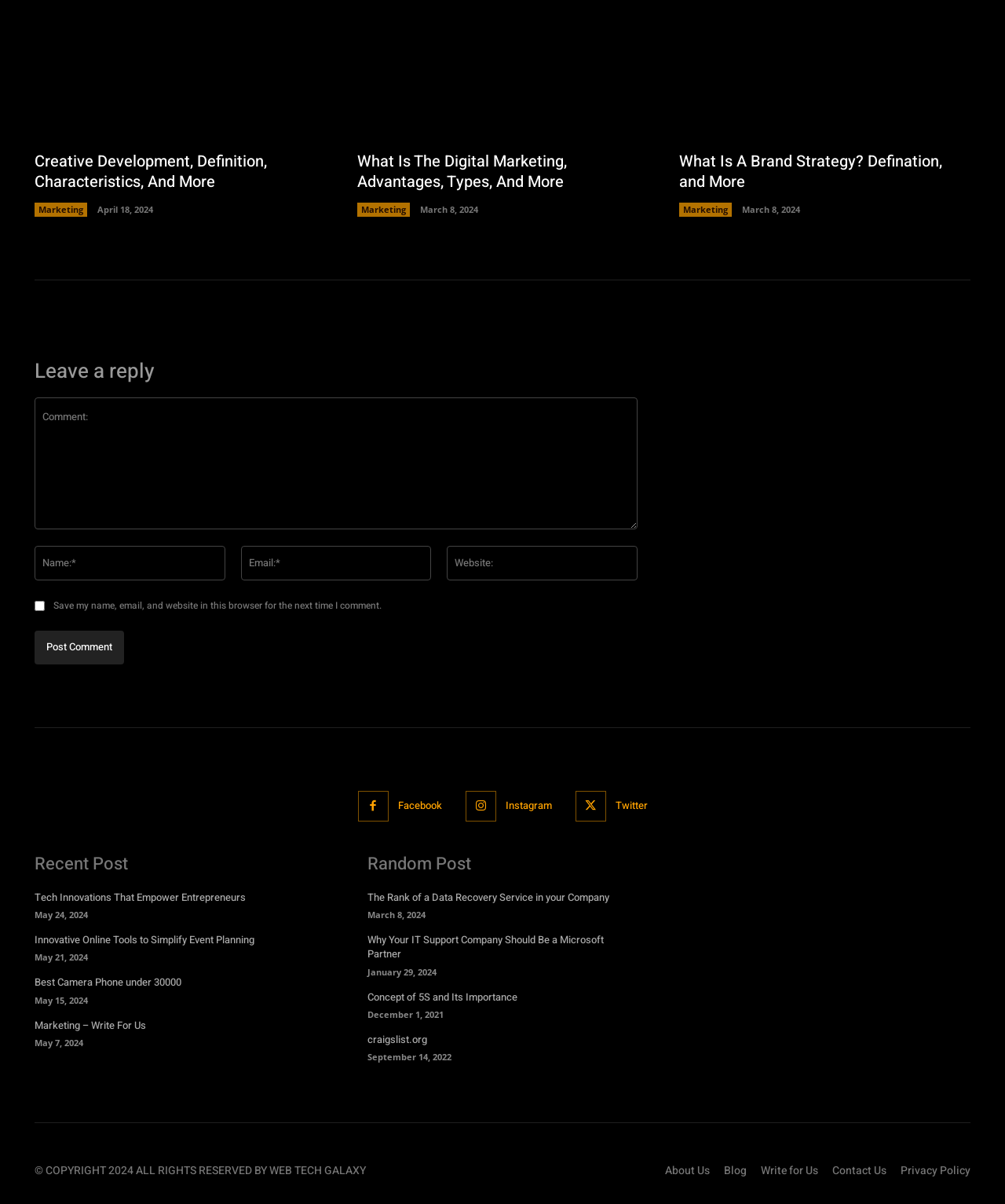Based on the visual content of the image, answer the question thoroughly: What is the date of the most recent post?

The most recent post is 'Tech Innovations That Empower Entrepreneurs' and its date is May 24, 2024, which is indicated by the time element next to the post title.